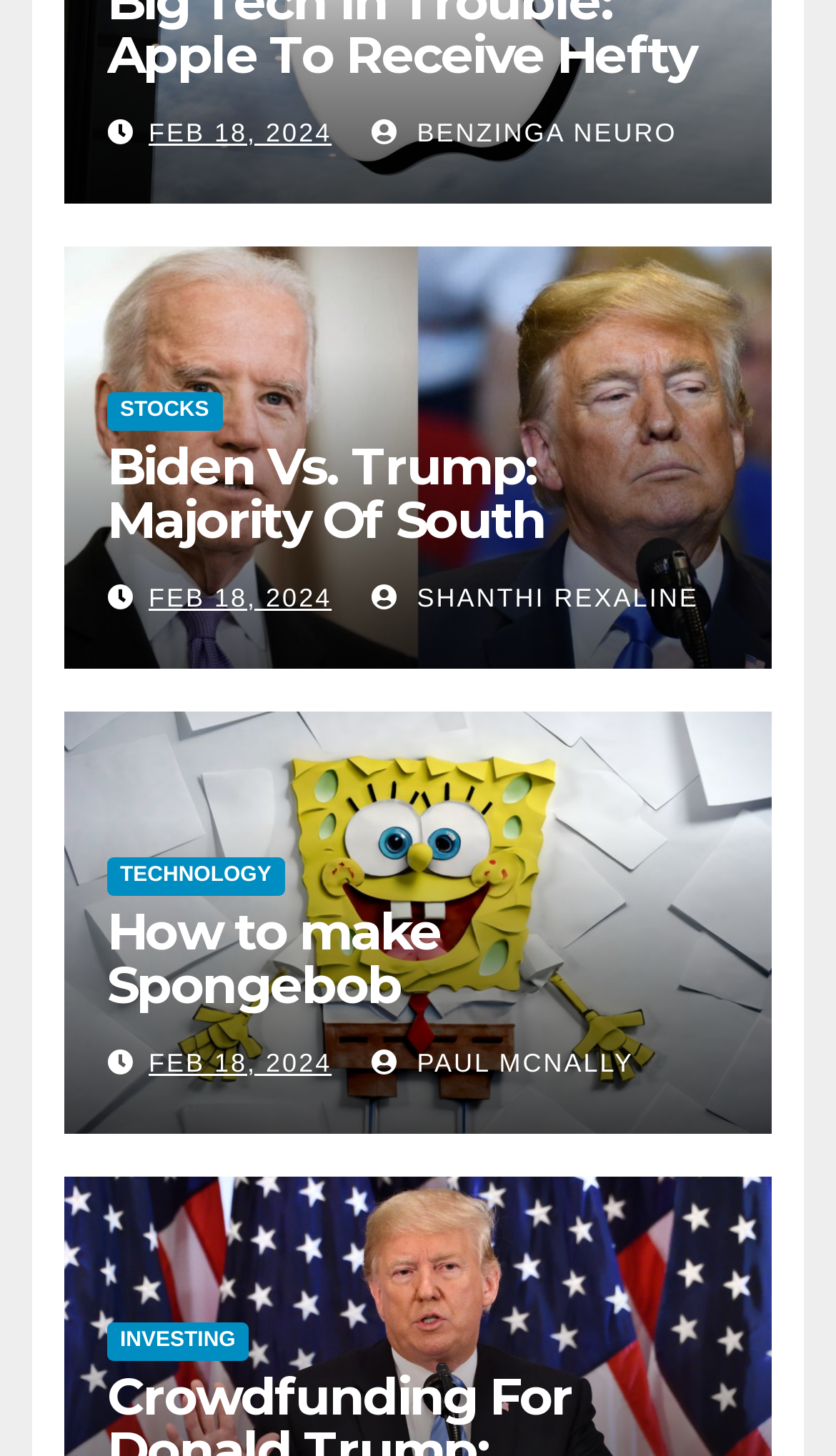Can you show the bounding box coordinates of the region to click on to complete the task described in the instruction: "Check the news for FEB 18, 2024"?

[0.178, 0.08, 0.397, 0.101]